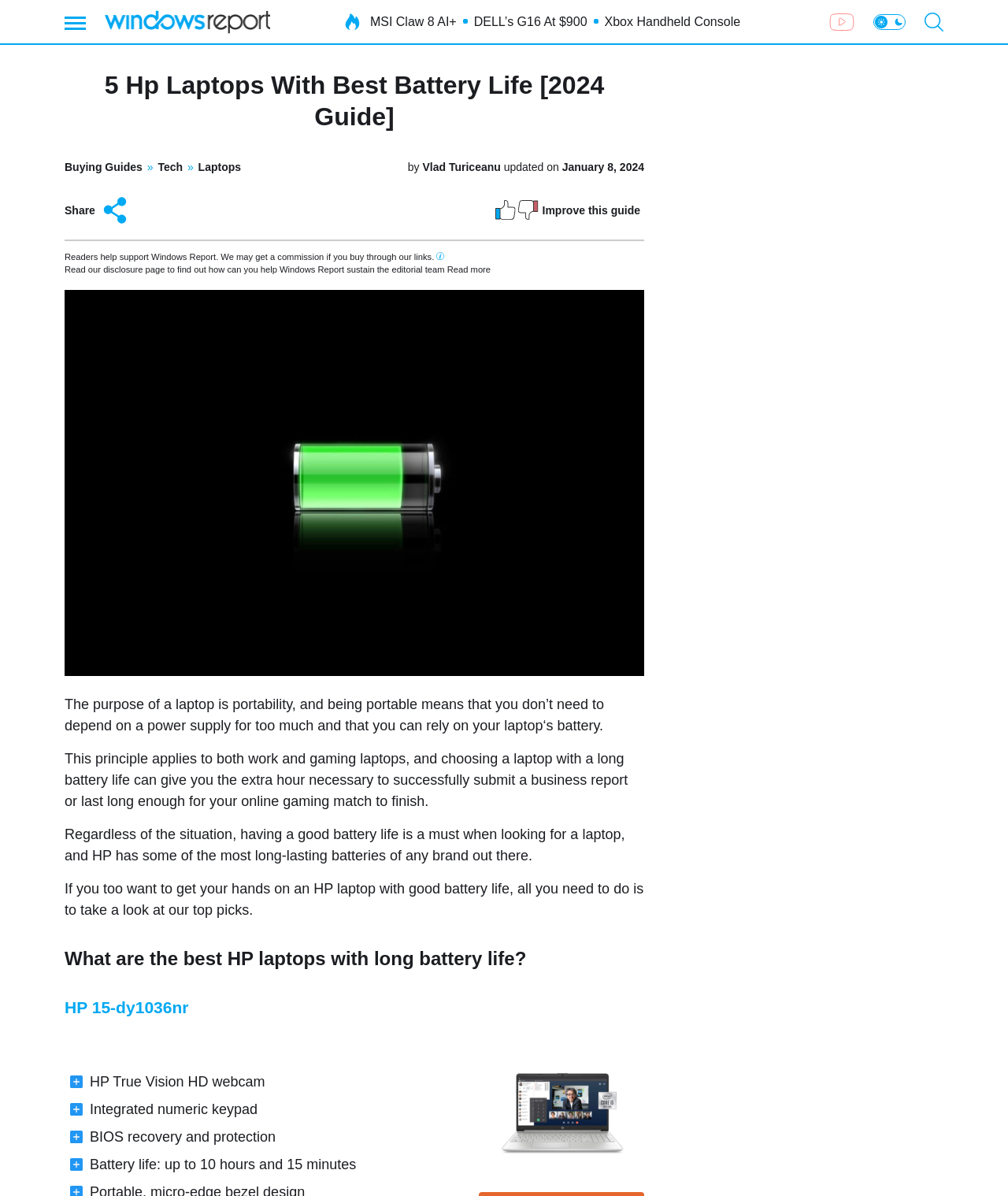Extract the primary headline from the webpage and present its text.

5 Hp Laptops With Best Battery Life [2024 Guide]